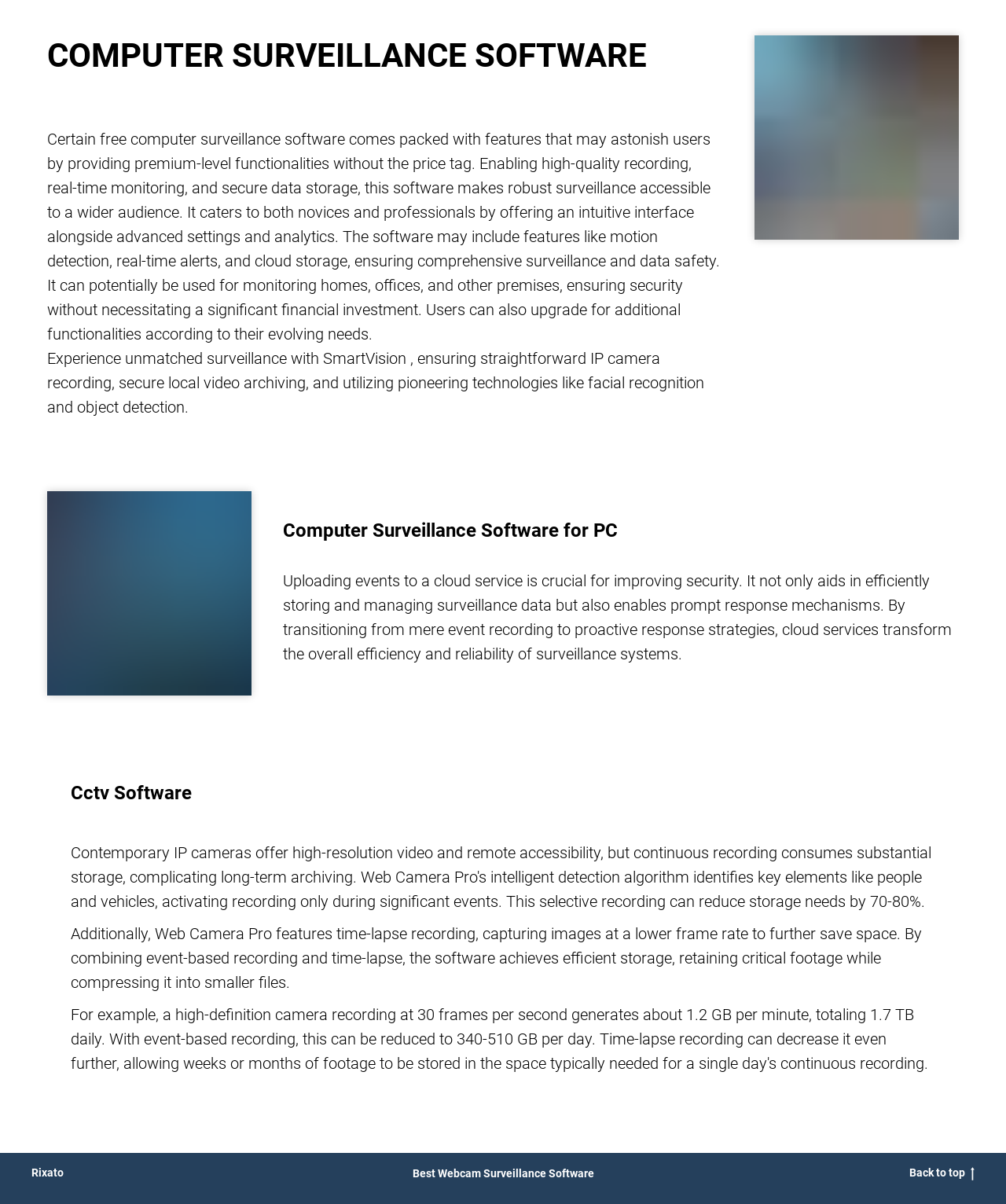Please answer the following question using a single word or phrase: 
What is the date mentioned at the bottom of the webpage?

14-05-2024